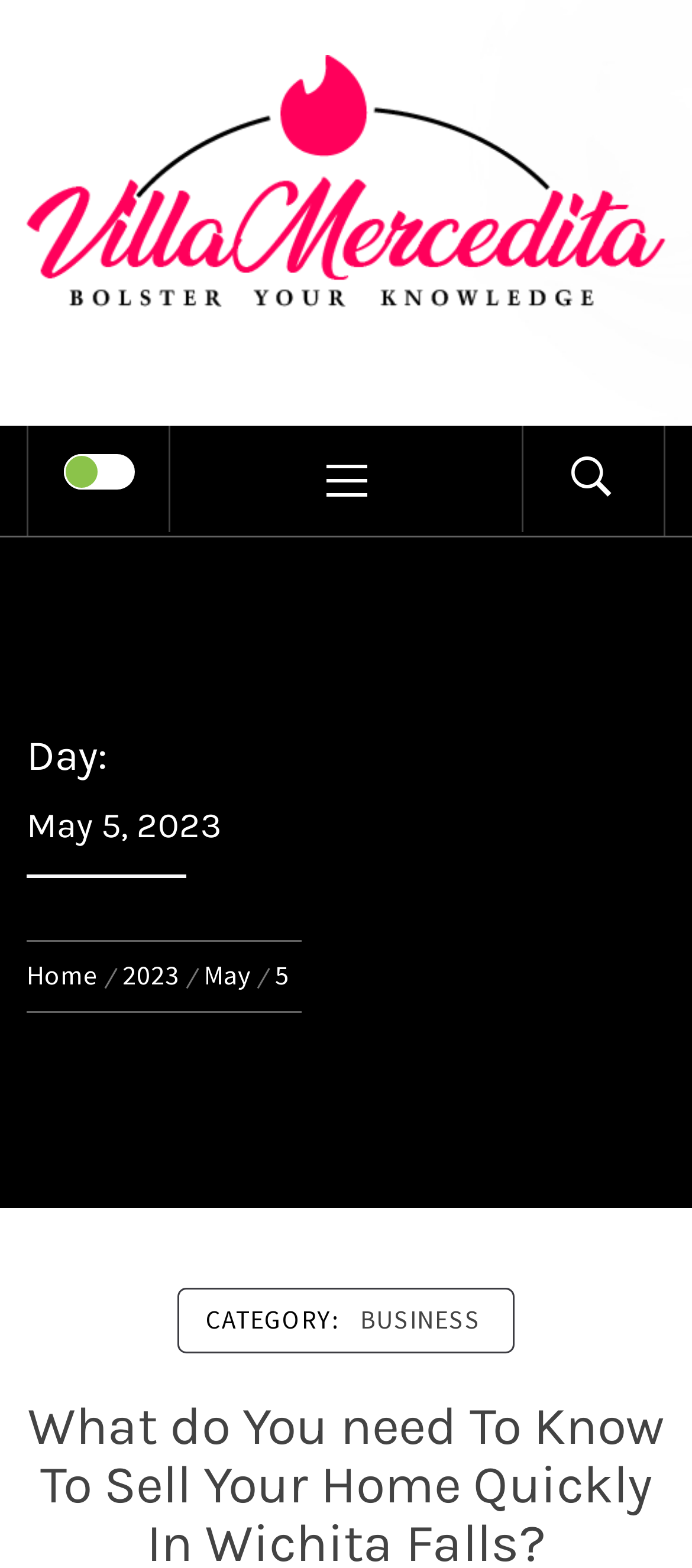Explain the webpage's design and content in an elaborate manner.

The webpage appears to be a blog or article page, with a focus on a specific date, May 5, 2023, and a location, Villa Mercedita. At the top of the page, there is a large header section that spans almost the entire width of the page, containing a link to "Villa Mercedita" accompanied by an image. Below this header, there is a section with a static text "BOLSTER YOUR KNOWLEDGE" in a prominent font.

To the left of this section, there is a checkbox, and above it, a link with no text content. On the right side of the page, there is a link labeled "PRIMARY MENU" that, when expanded, likely reveals a menu of primary links. Next to this link, there is a small icon represented by a font character "\uf4a4".

The main content of the page begins with a heading that displays the date "Day: May 5, 2023". Below this heading, there is a navigation section labeled "Breadcrumbs" that provides links to navigate back to the "Home" page, then to the year "2023", the month "May", and finally to the specific day "5". 

Further down the page, there is a section with a static text "CATEGORY:" followed by a link to the category "BUSINESS".